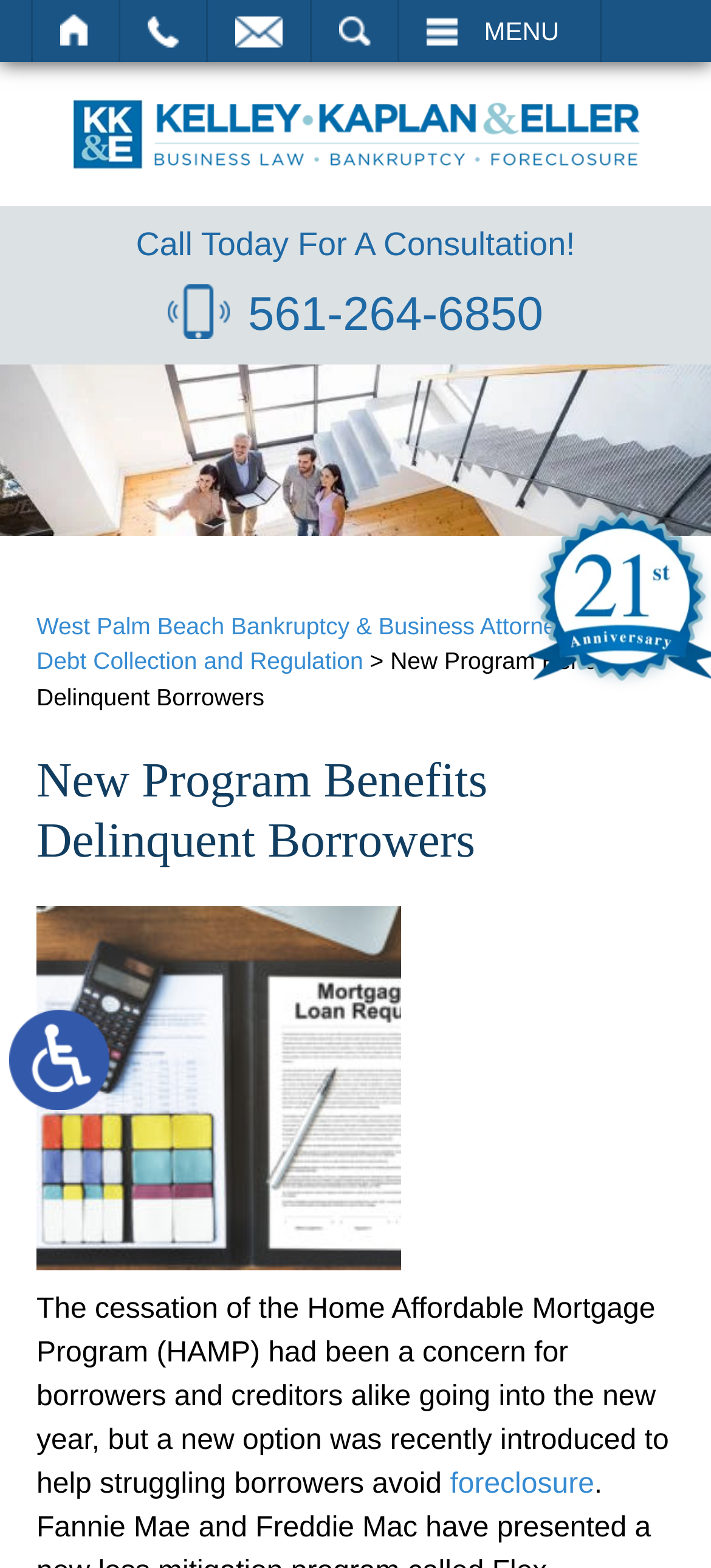Pinpoint the bounding box coordinates of the area that must be clicked to complete this instruction: "Switch to ADA Accessible Theme".

[0.013, 0.644, 0.154, 0.708]